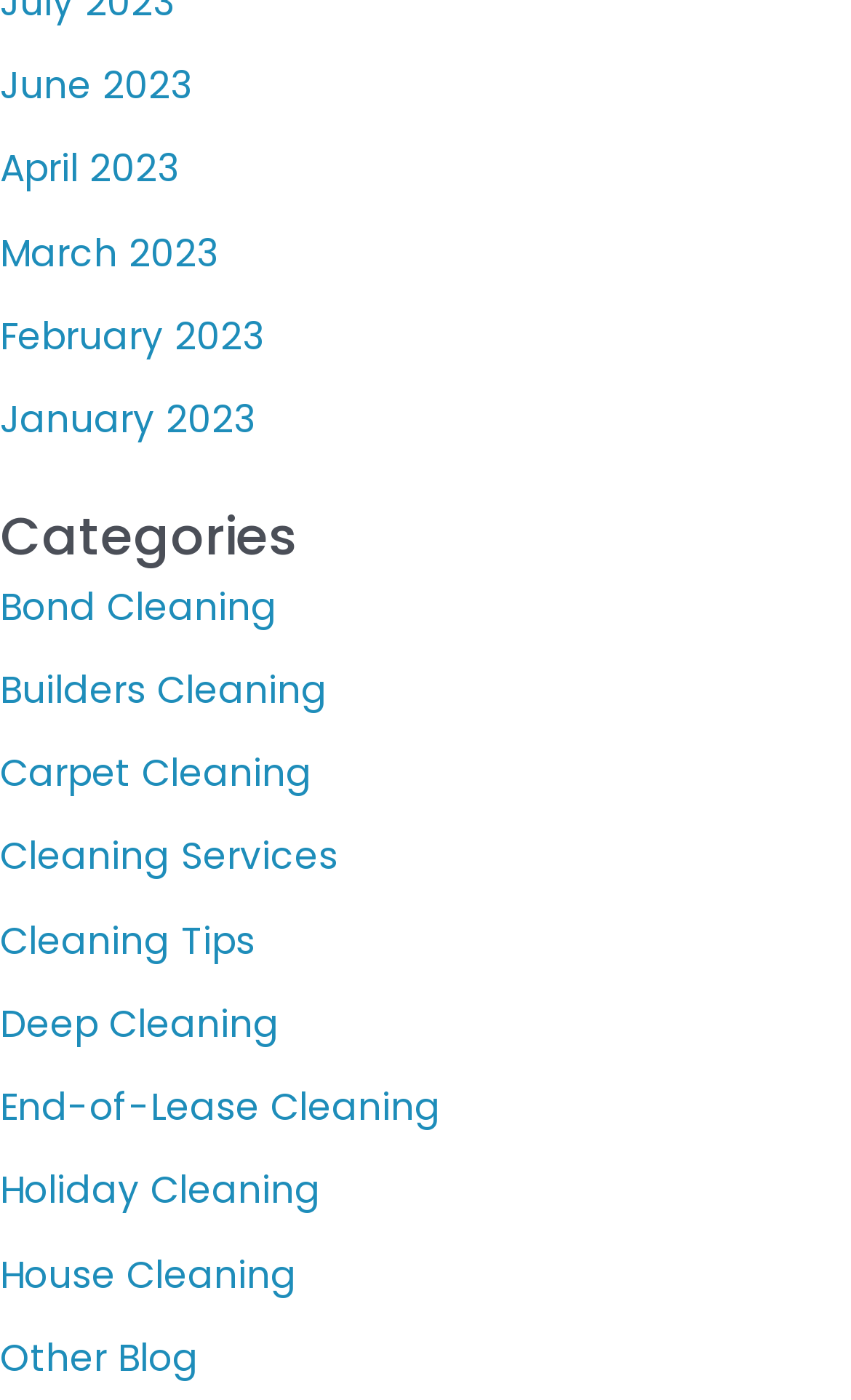Determine the bounding box coordinates for the region that must be clicked to execute the following instruction: "Explore Bond Cleaning category".

[0.0, 0.414, 0.326, 0.452]